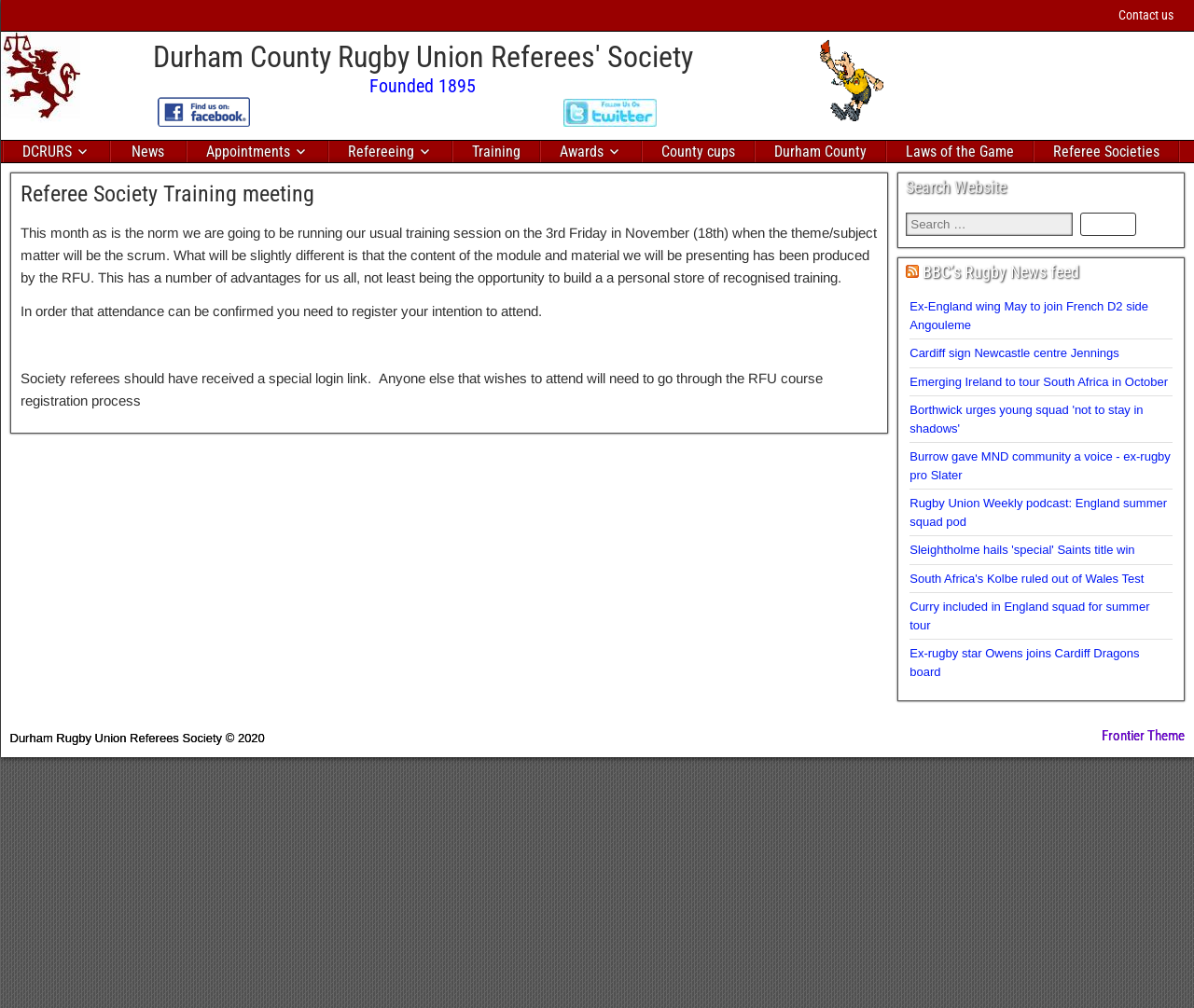Locate the bounding box coordinates of the clickable area needed to fulfill the instruction: "Click the link to see more abstracts".

None